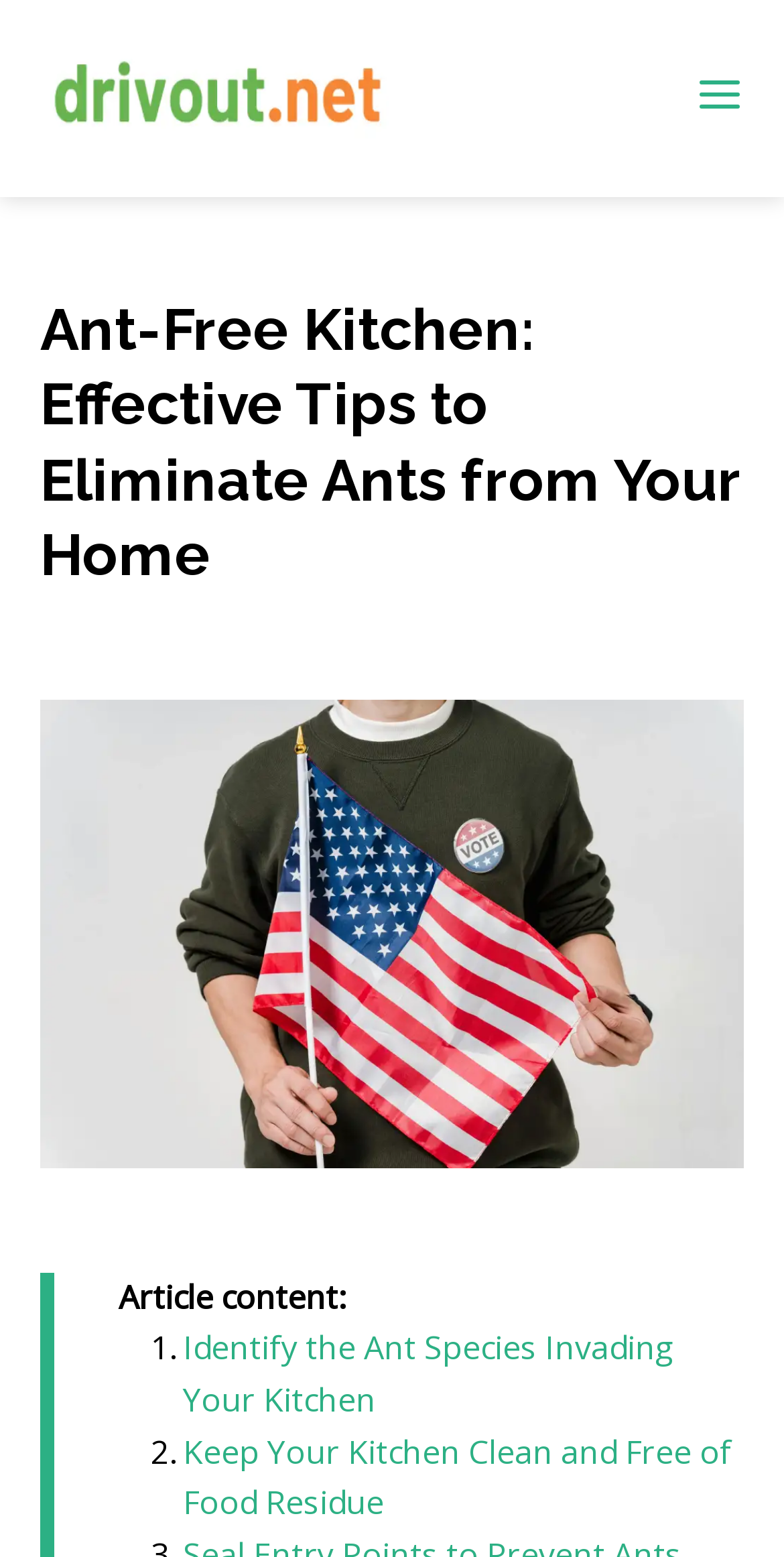Determine the bounding box for the UI element that matches this description: "parent_node: Total Clean title="Total Clean"".

None